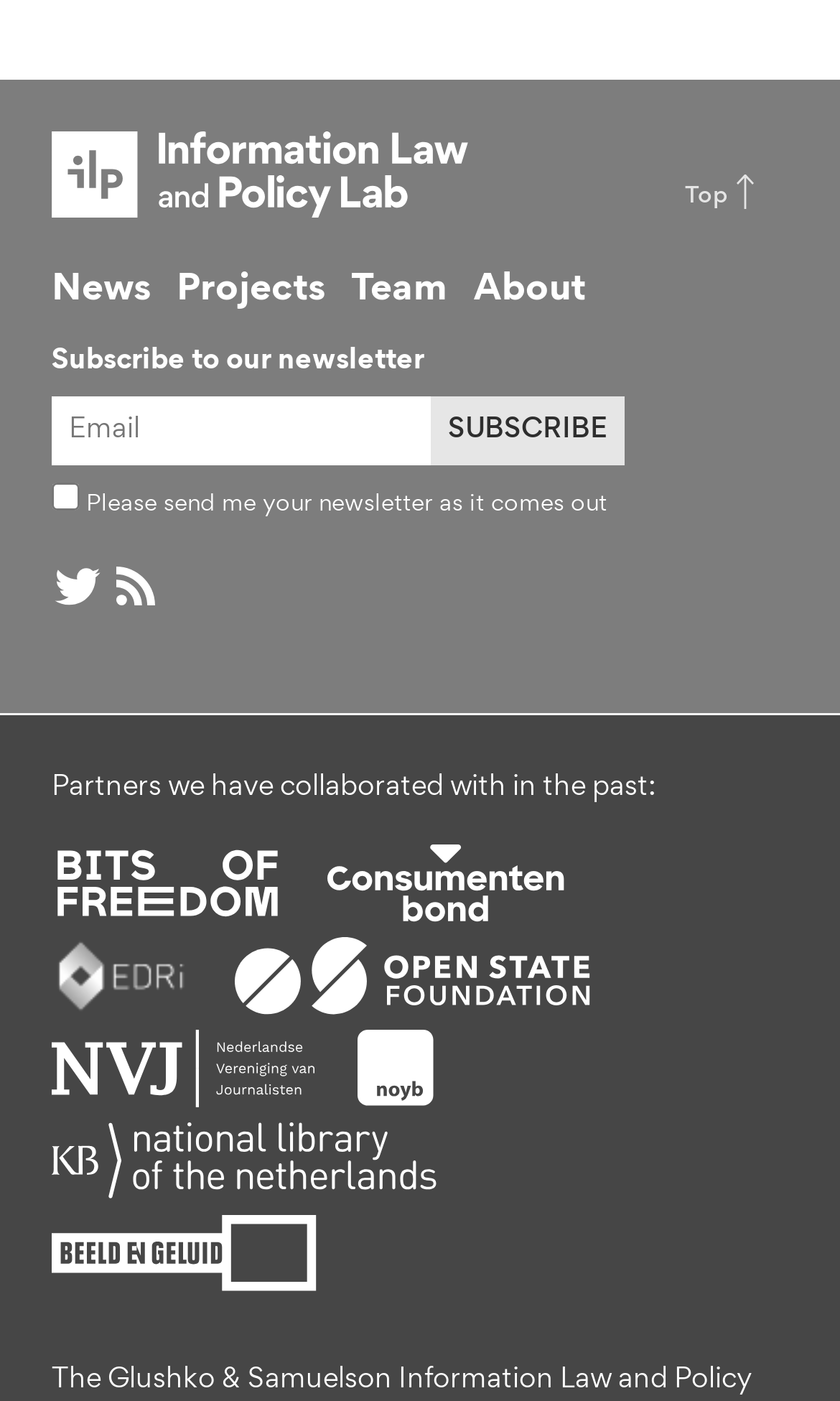How many partner organizations are listed on the webpage?
Your answer should be a single word or phrase derived from the screenshot.

7